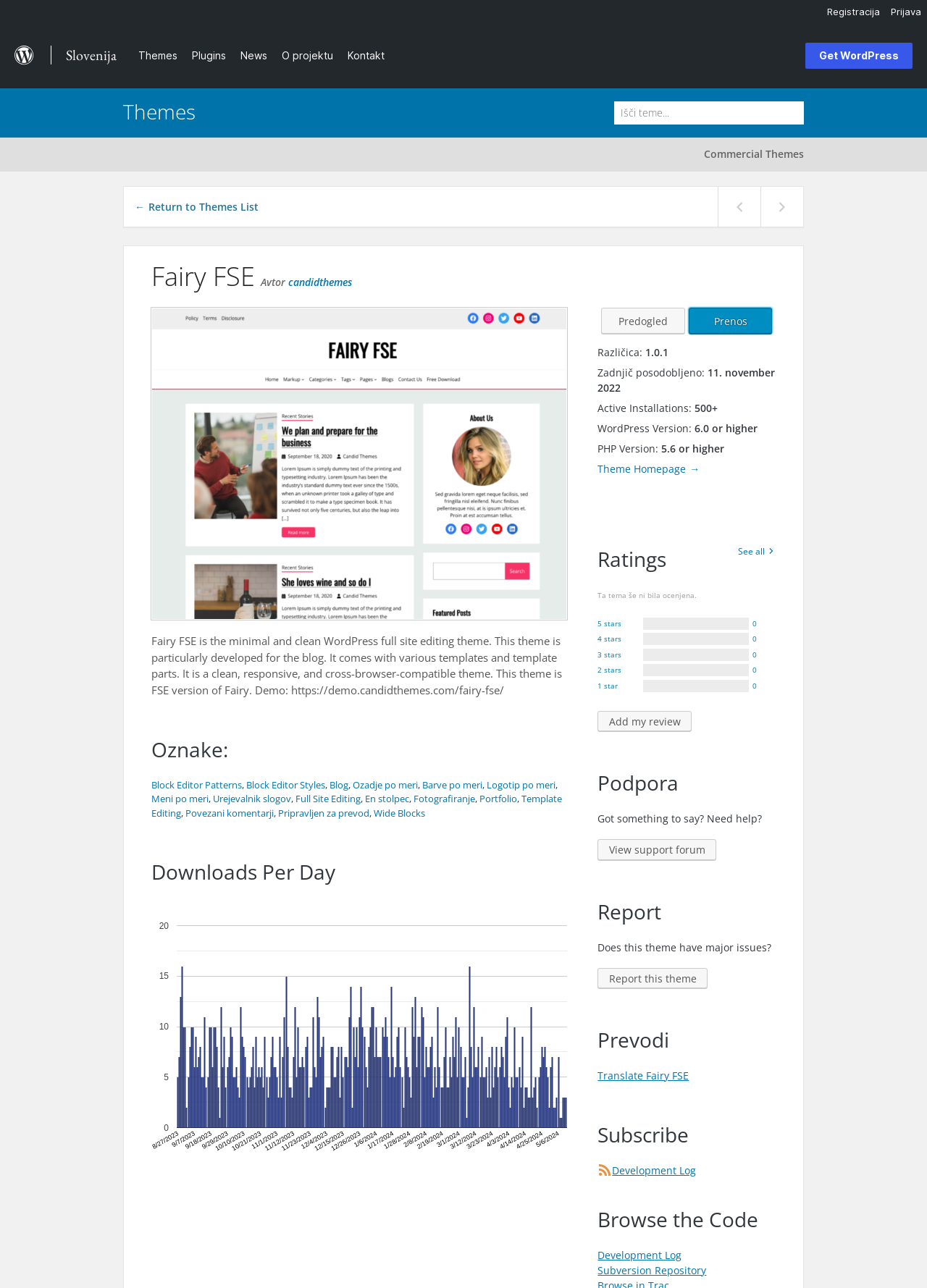Find the bounding box coordinates for the area that must be clicked to perform this action: "Search for themes".

[0.663, 0.079, 0.867, 0.097]